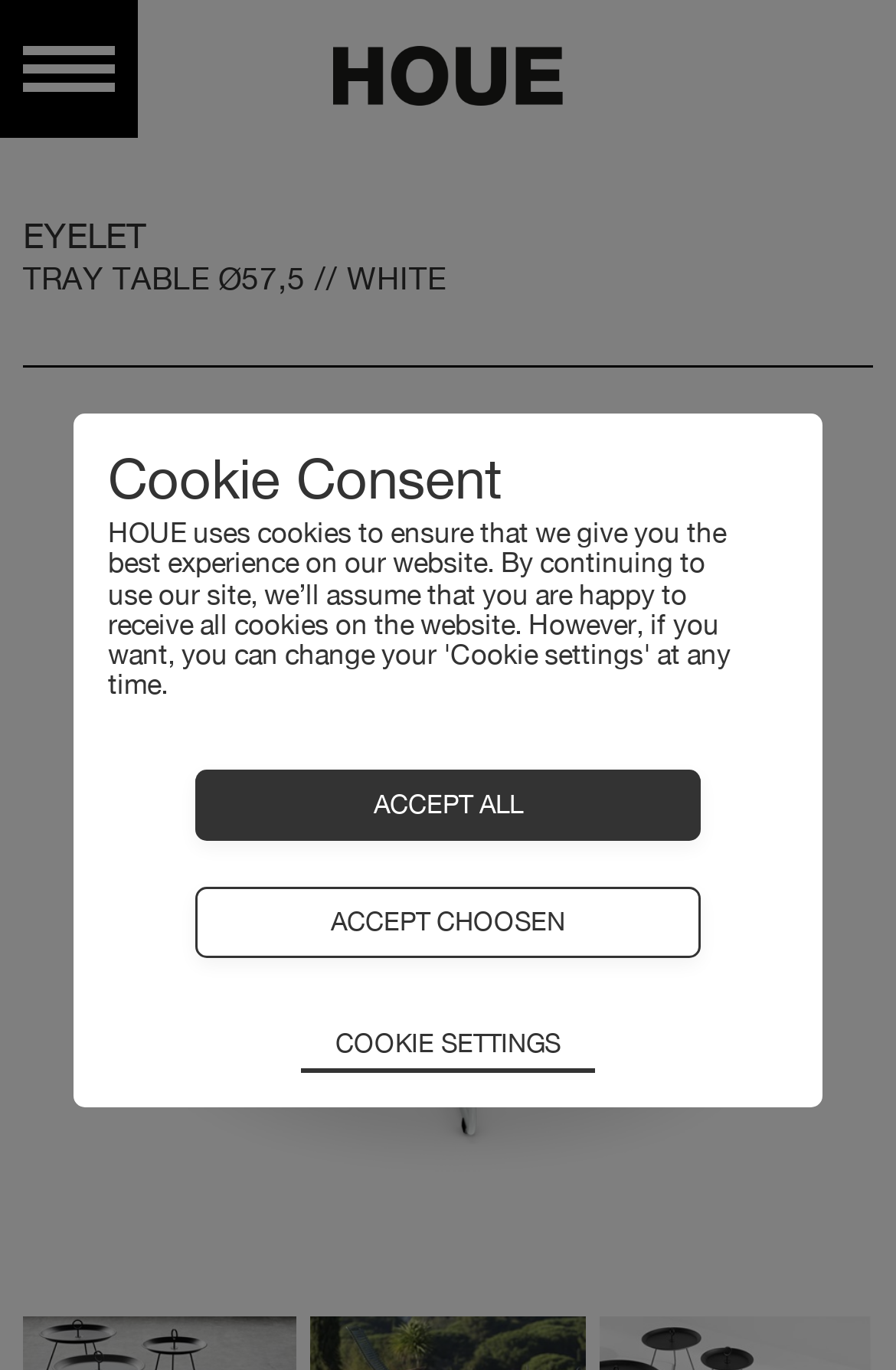Please specify the bounding box coordinates for the clickable region that will help you carry out the instruction: "Add to basket".

[0.831, 0.322, 0.949, 0.388]